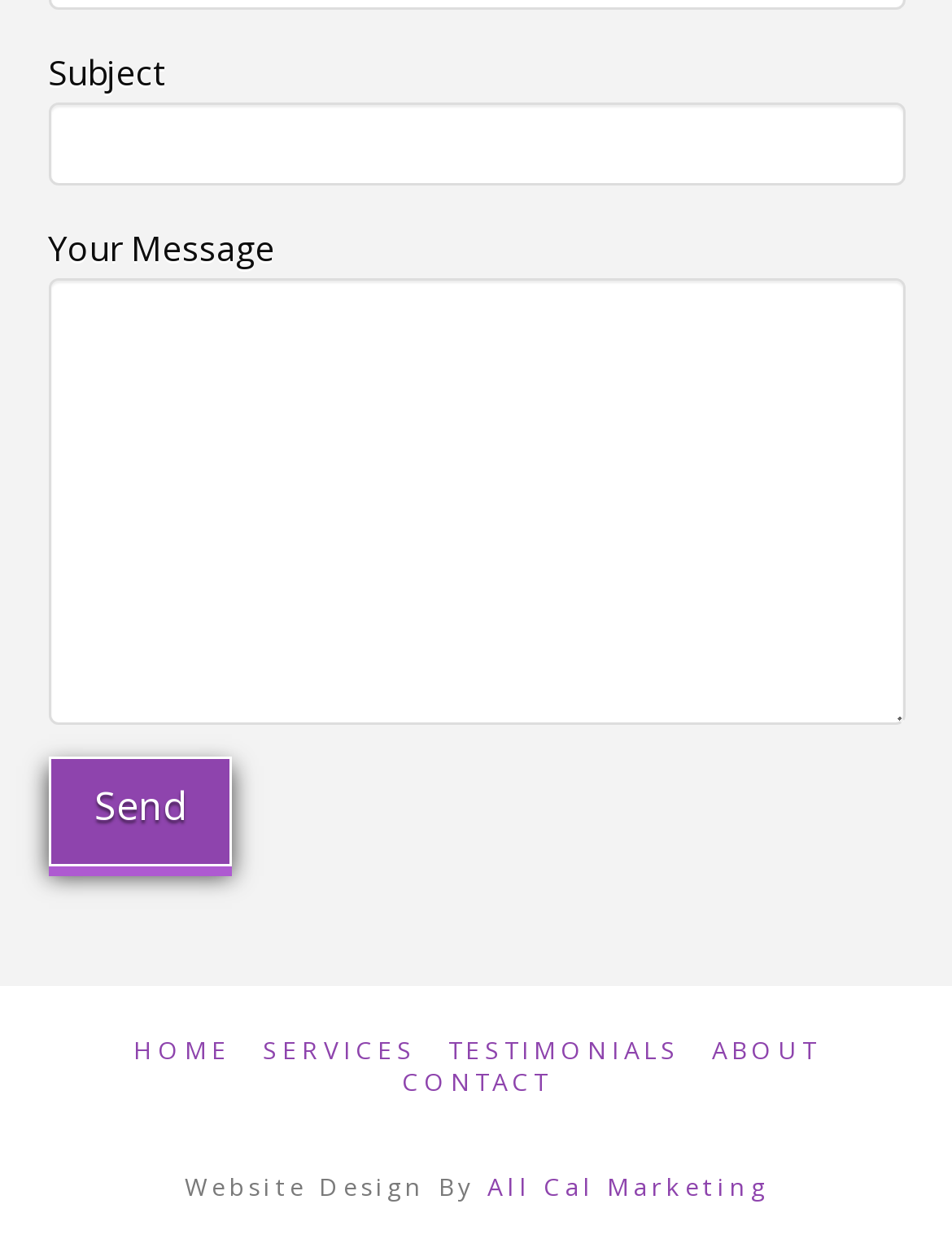Please identify the bounding box coordinates of the region to click in order to complete the given instruction: "Write your message". The coordinates should be four float numbers between 0 and 1, i.e., [left, top, right, bottom].

[0.05, 0.221, 0.95, 0.578]